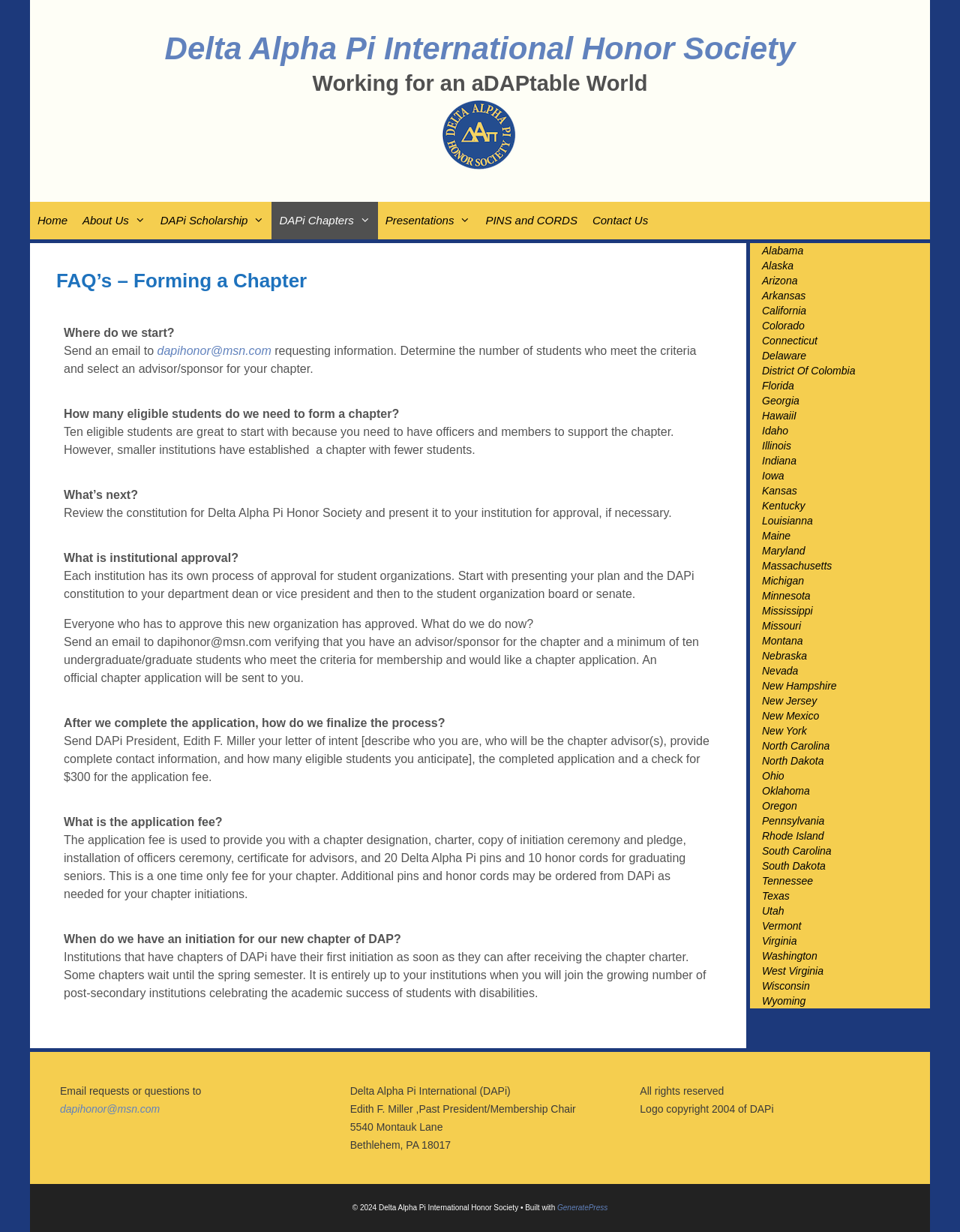What is the purpose of institutional approval?
Examine the screenshot and reply with a single word or phrase.

To approve the chapter